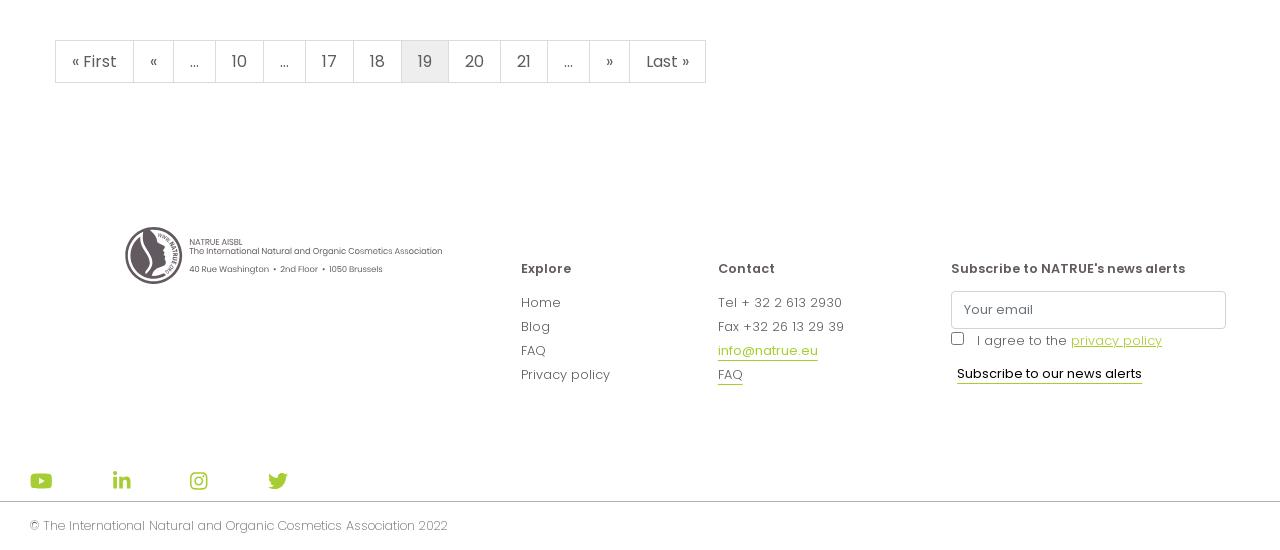Identify the bounding box of the UI element described as follows: "name="elp_txt_email" placeholder="Your email"". Provide the coordinates as four float numbers in the range of 0 to 1 [left, top, right, bottom].

[0.743, 0.53, 0.958, 0.599]